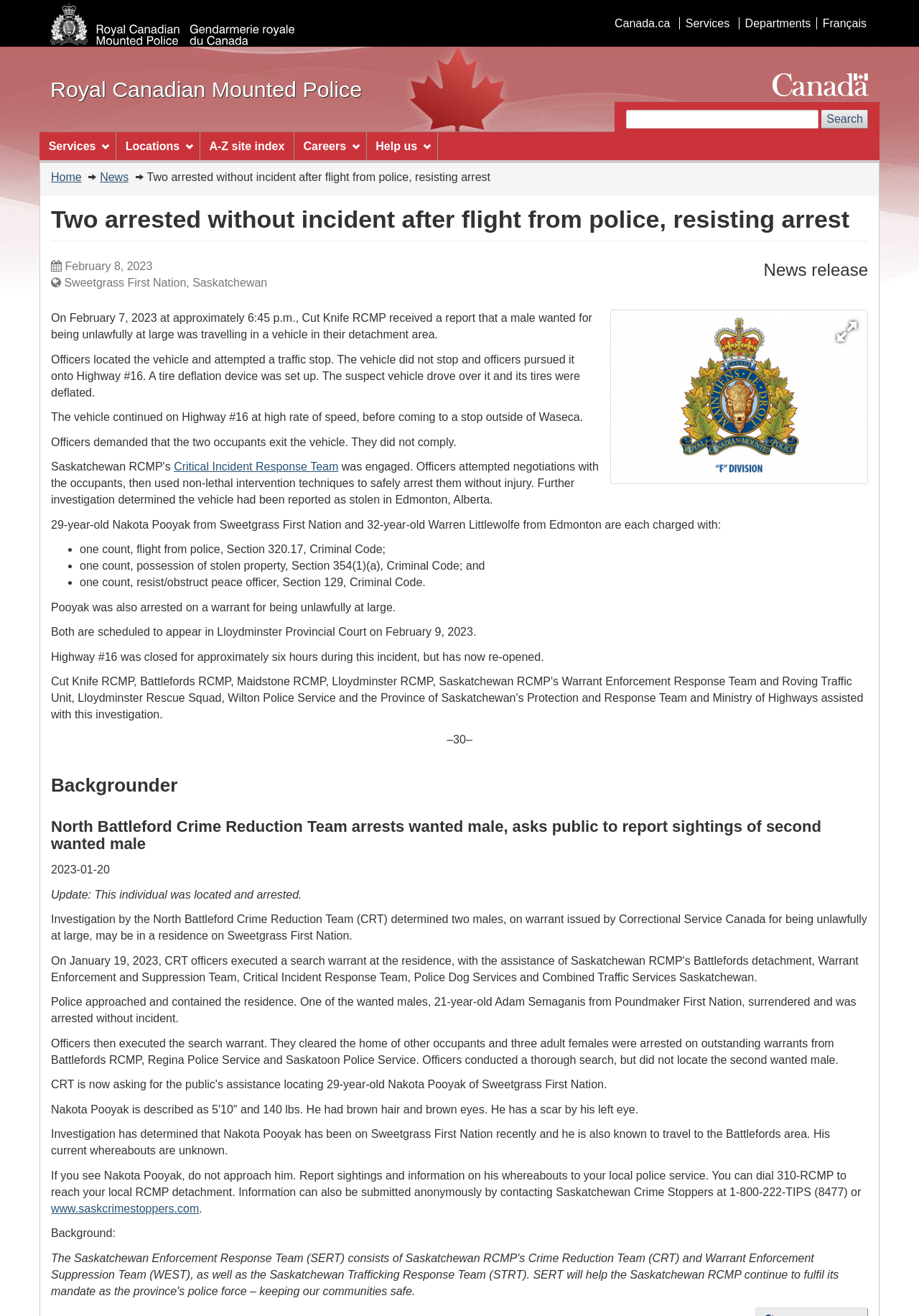For the element described, predict the bounding box coordinates as (top-left x, top-left y, bottom-right x, bottom-right y). All values should be between 0 and 1. Element description: News

[0.109, 0.13, 0.14, 0.139]